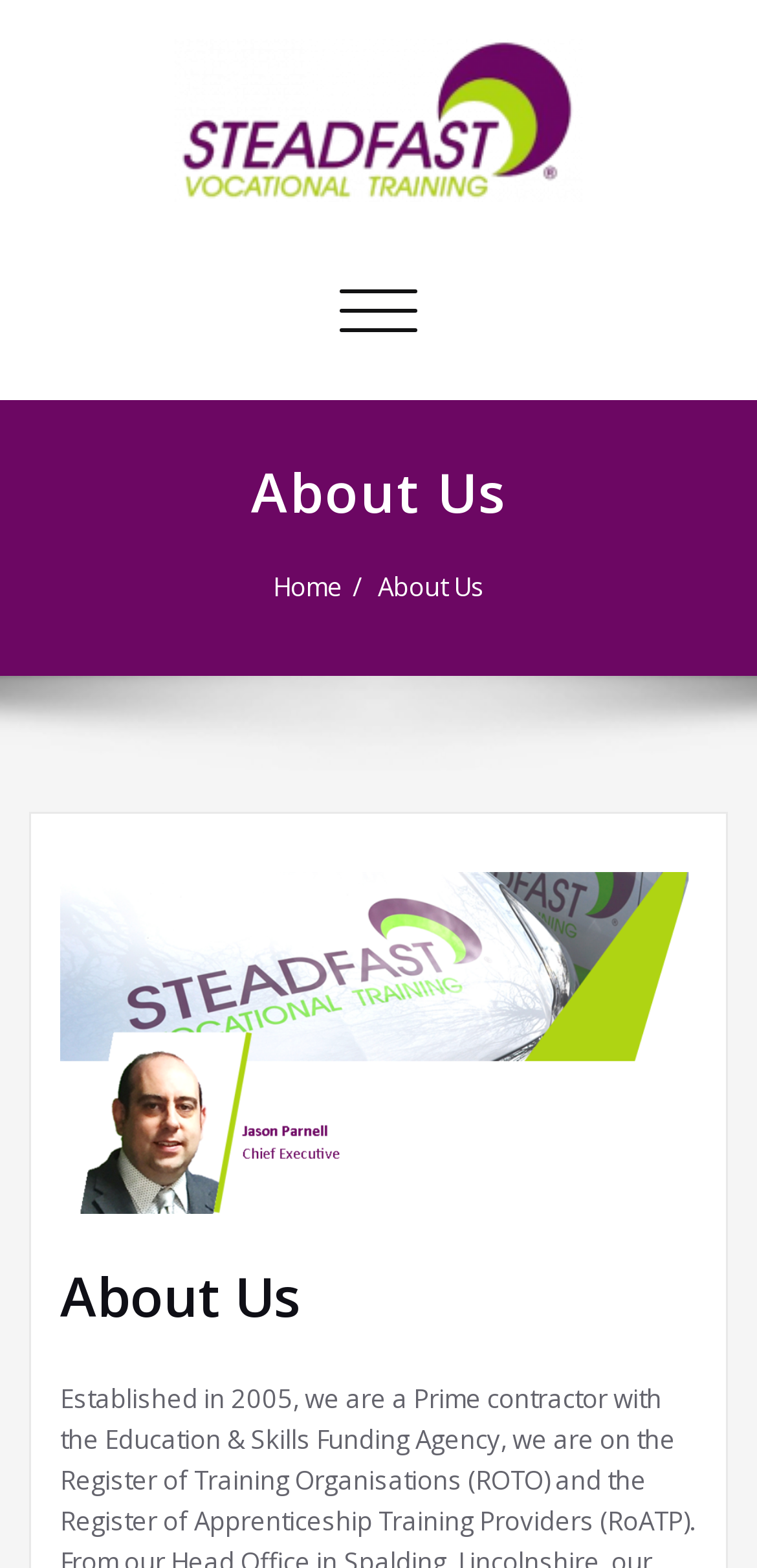Based on the image, please elaborate on the answer to the following question:
How many headings are there on the webpage?

There are three headings on the webpage. The first heading is 'About Us', located at the top of the webpage. The second heading is an empty heading, located below the first heading. The third heading is also 'About Us', located further down the webpage.